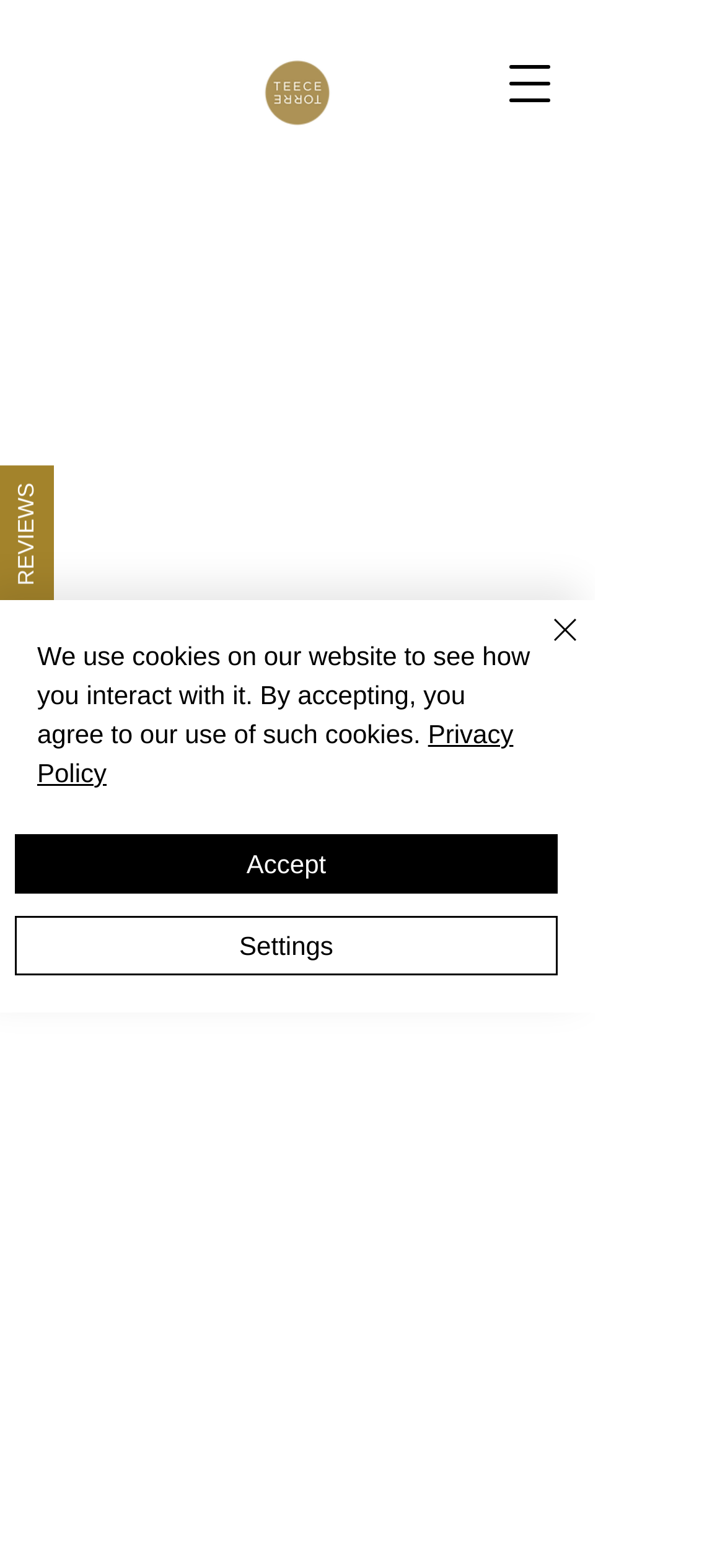What is the alert message about?
From the image, respond with a single word or phrase.

Cookies policy